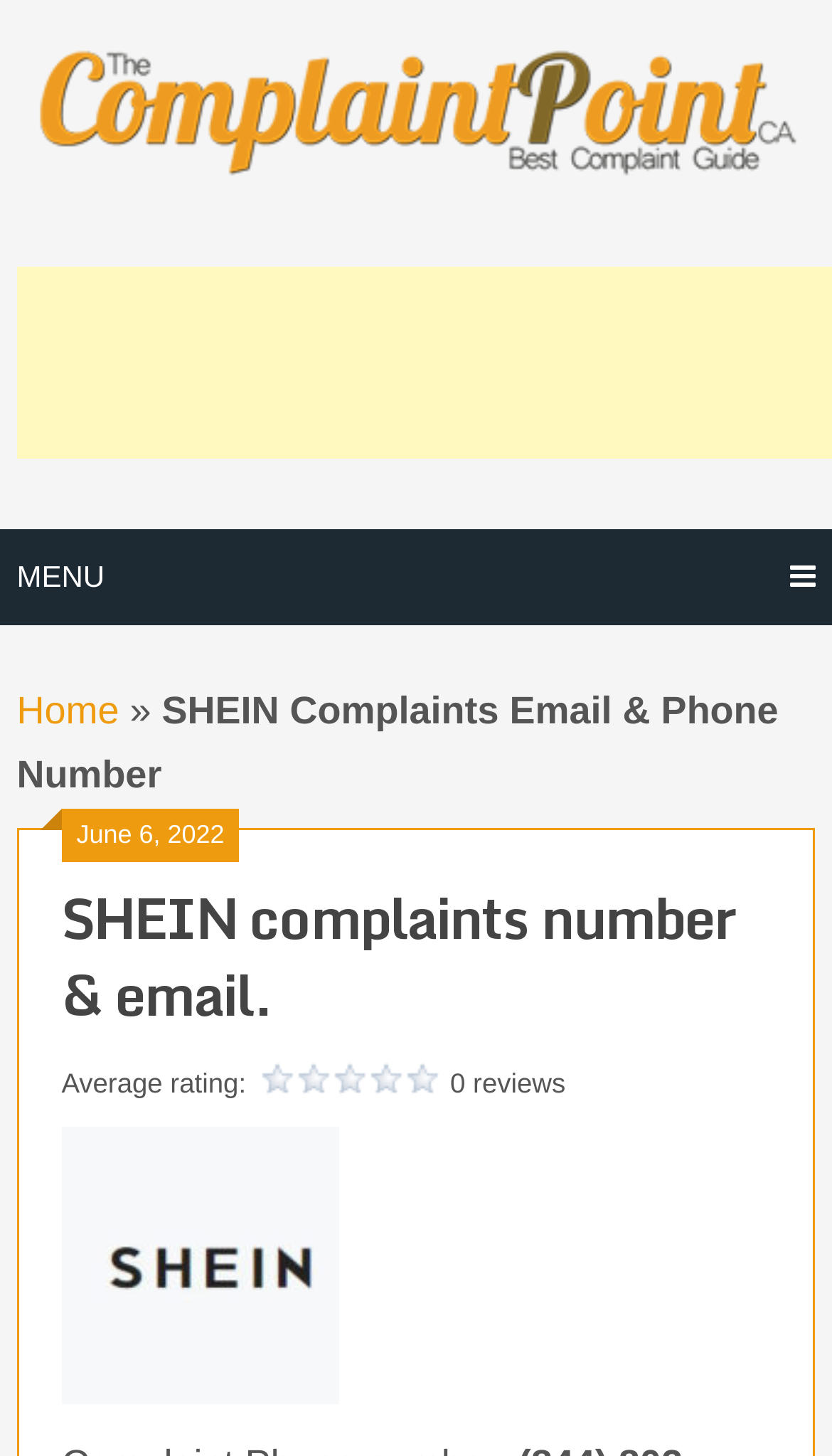What is the name of the company with complaints?
Please answer the question with a single word or phrase, referencing the image.

SHEIN